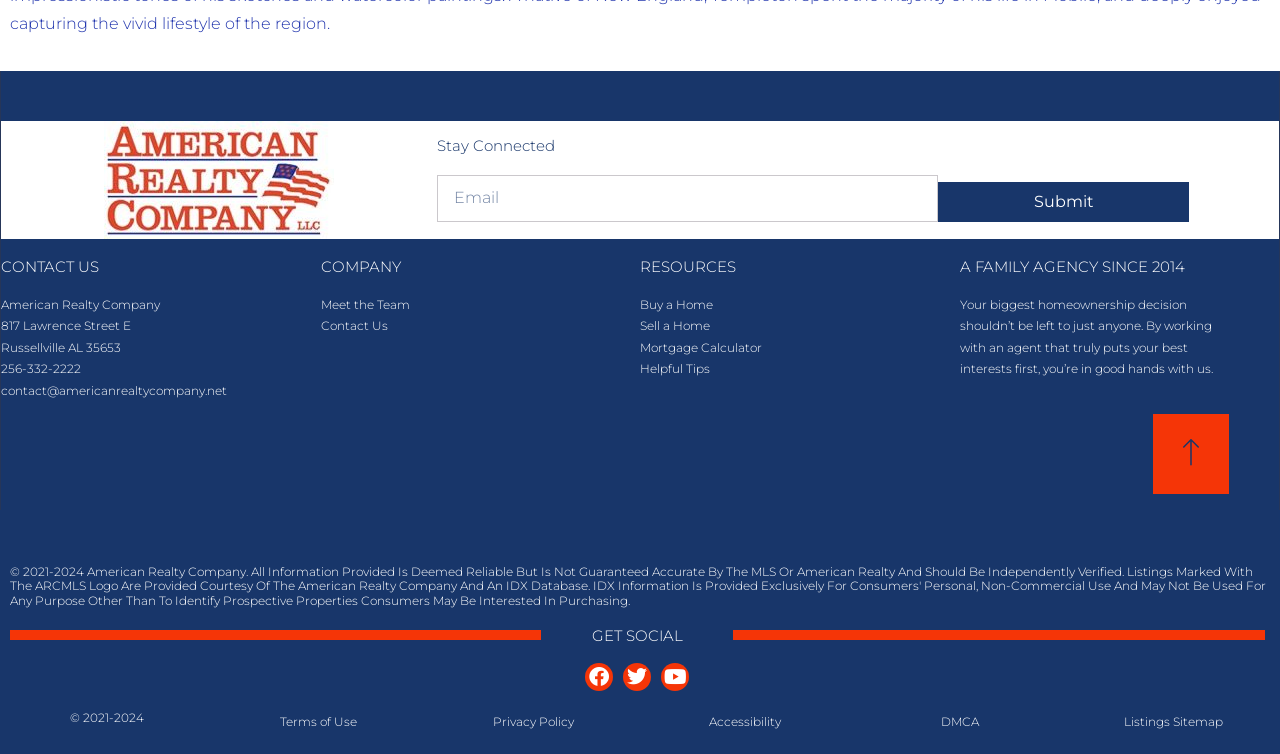Bounding box coordinates must be specified in the format (top-left x, top-left y, bottom-right x, bottom-right y). All values should be floating point numbers between 0 and 1. What are the bounding box coordinates of the UI element described as: Buy a Home

[0.5, 0.393, 0.557, 0.413]